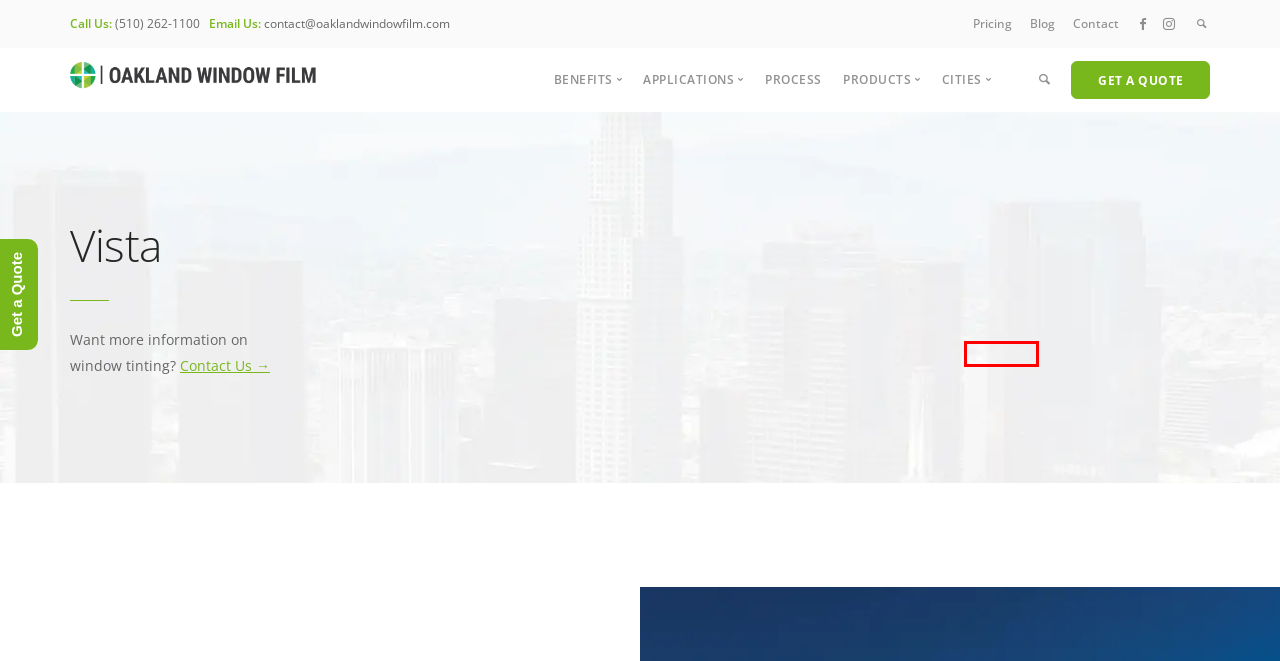Provided is a screenshot of a webpage with a red bounding box around an element. Select the most accurate webpage description for the page that appears after clicking the highlighted element. Here are the candidates:
A. Oakland LLumar Tinting Contractor | LLumar Film | Oakland Window Film
B. Window Film Pricing - Oakland Window Film
C. Blog - Oakland Window Film
D. HDClear - Oakland Window Film
E. Cupertino - Oakland Window Film
F. Richmond - Oakland Window Film
G. Churches - Oakland Window Film
H. Oakland V-Kool Window Film | V-Kool Window Tint | Oakland Window Film

F